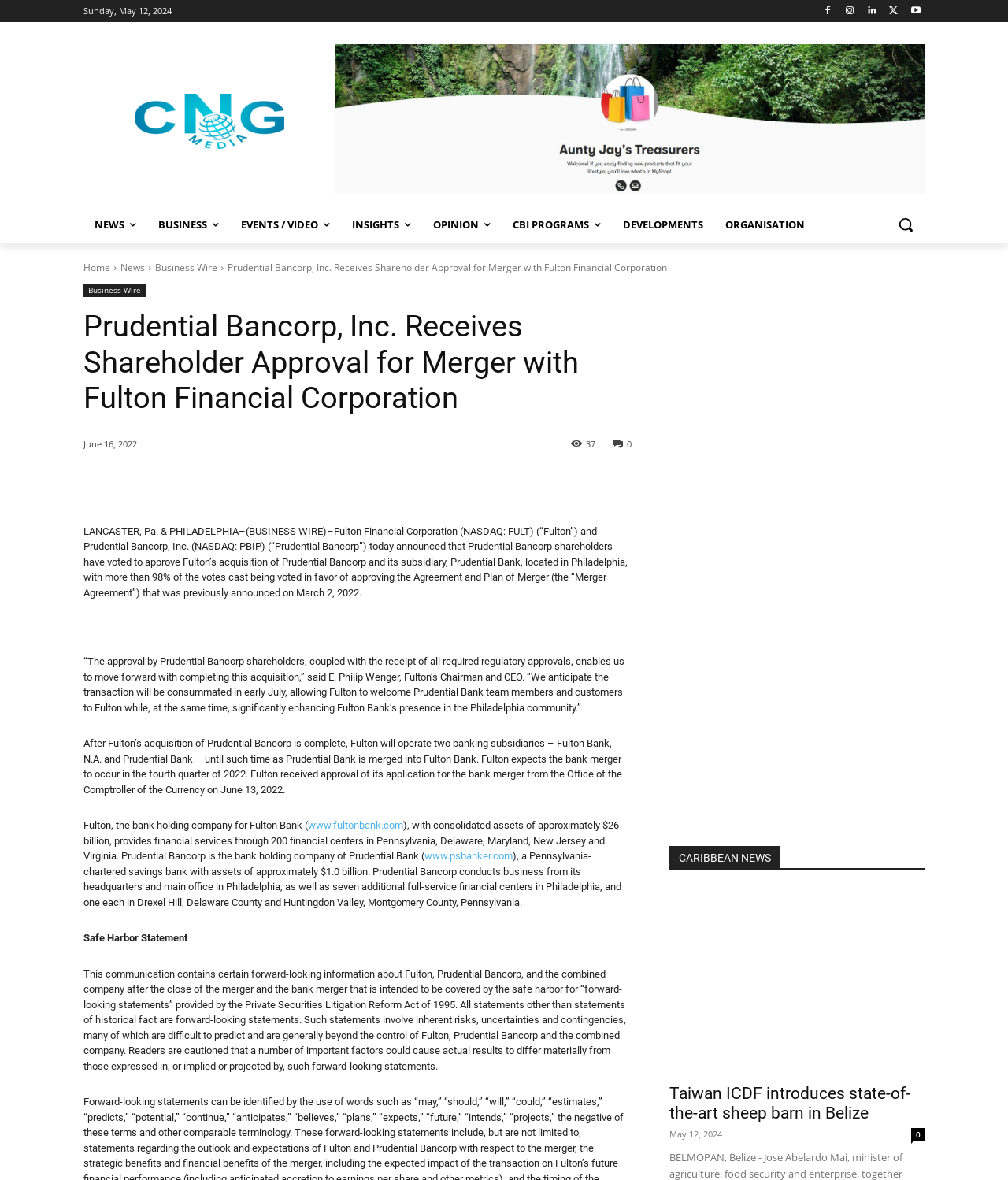Identify the bounding box for the UI element specified in this description: "Insights". The coordinates must be four float numbers between 0 and 1, formatted as [left, top, right, bottom].

[0.338, 0.174, 0.419, 0.206]